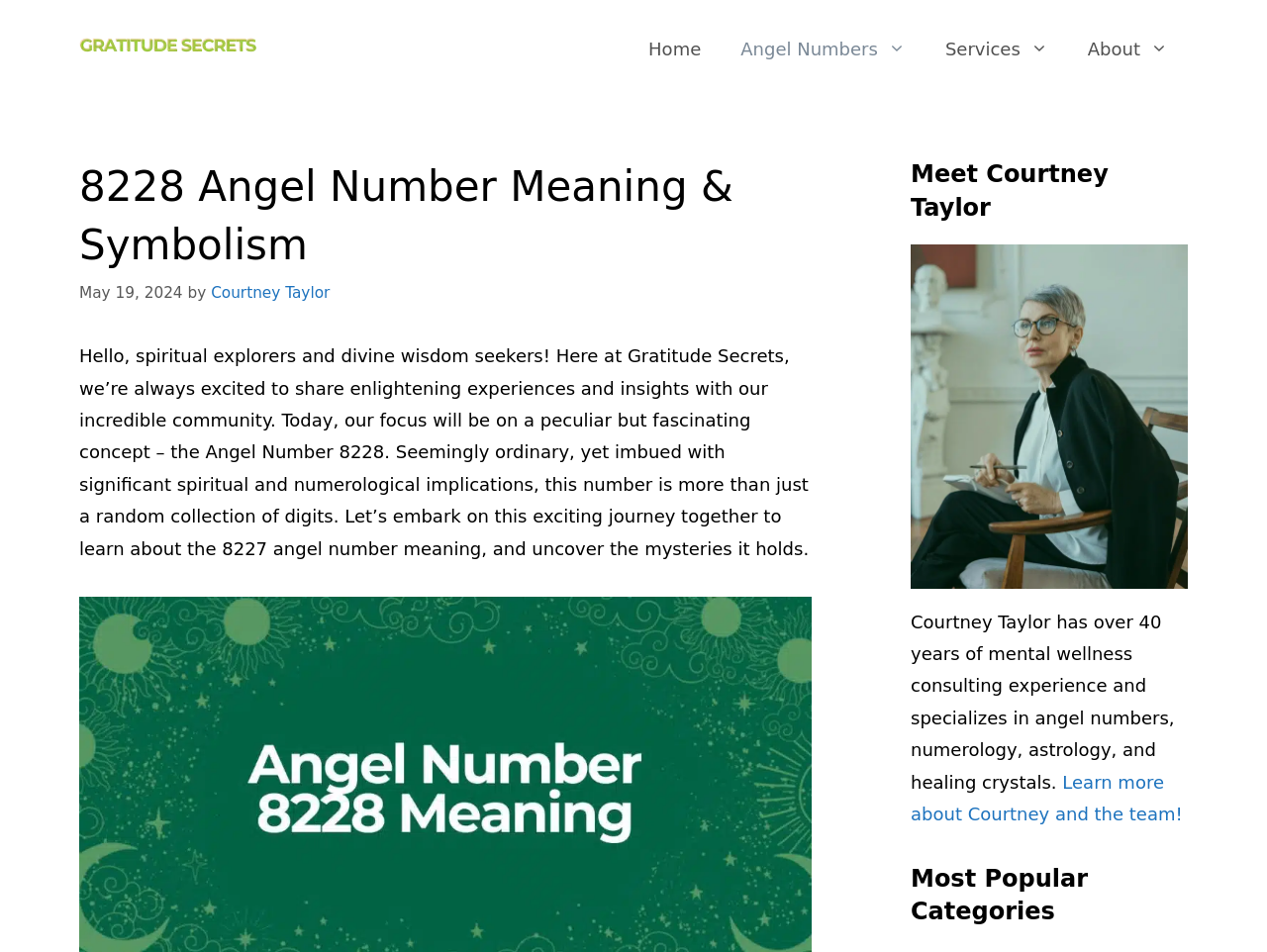Answer the question using only one word or a concise phrase: What is the name of the website?

Gratitude Secrets